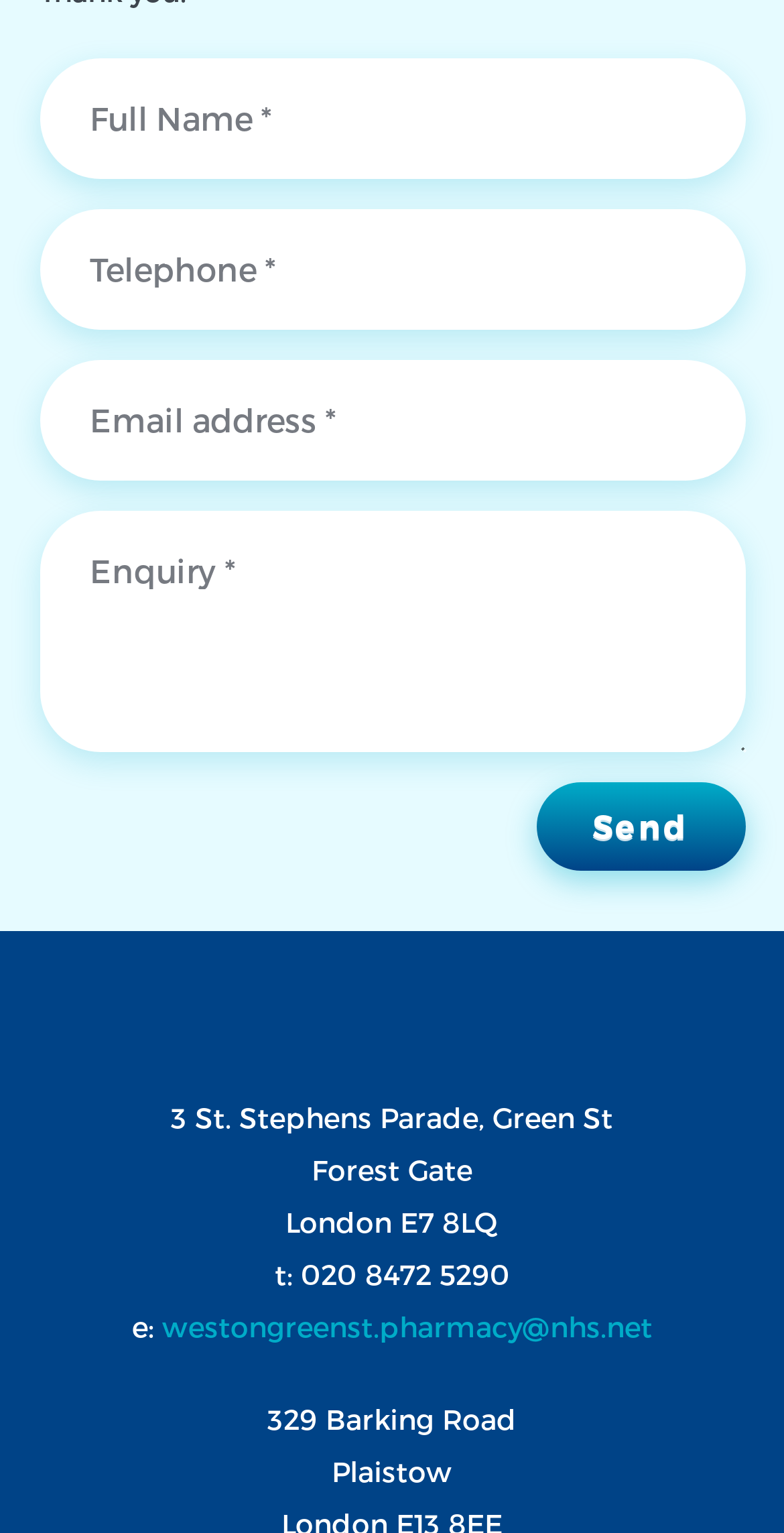Identify the bounding box coordinates for the UI element described as: "name="your-email"". The coordinates should be provided as four floats between 0 and 1: [left, top, right, bottom].

[0.05, 0.235, 0.95, 0.313]